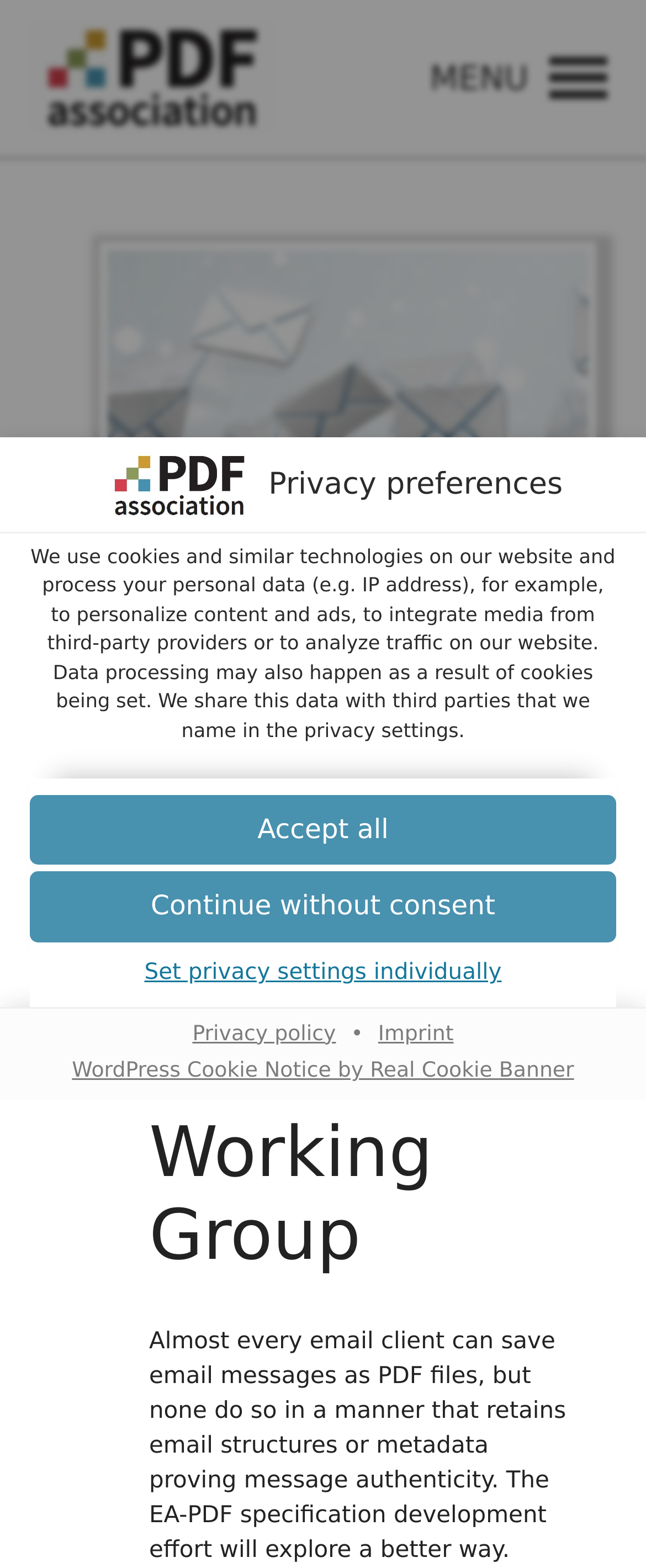Specify the bounding box coordinates of the region I need to click to perform the following instruction: "View privacy policy". The coordinates must be four float numbers in the range of 0 to 1, i.e., [left, top, right, bottom].

[0.393, 0.588, 0.597, 0.603]